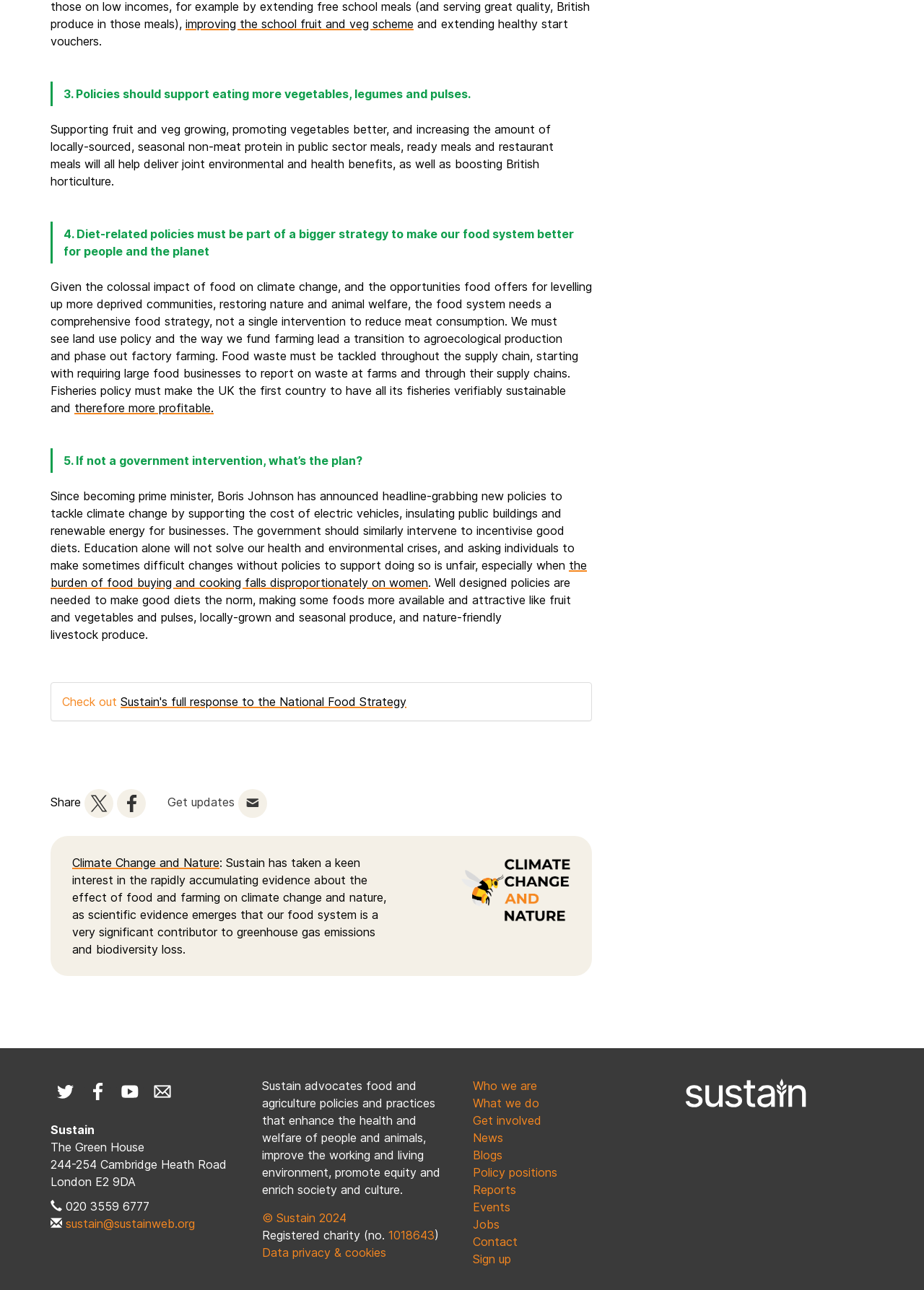Locate the bounding box of the UI element described by: "Data privacy & cookies" in the given webpage screenshot.

[0.283, 0.965, 0.418, 0.976]